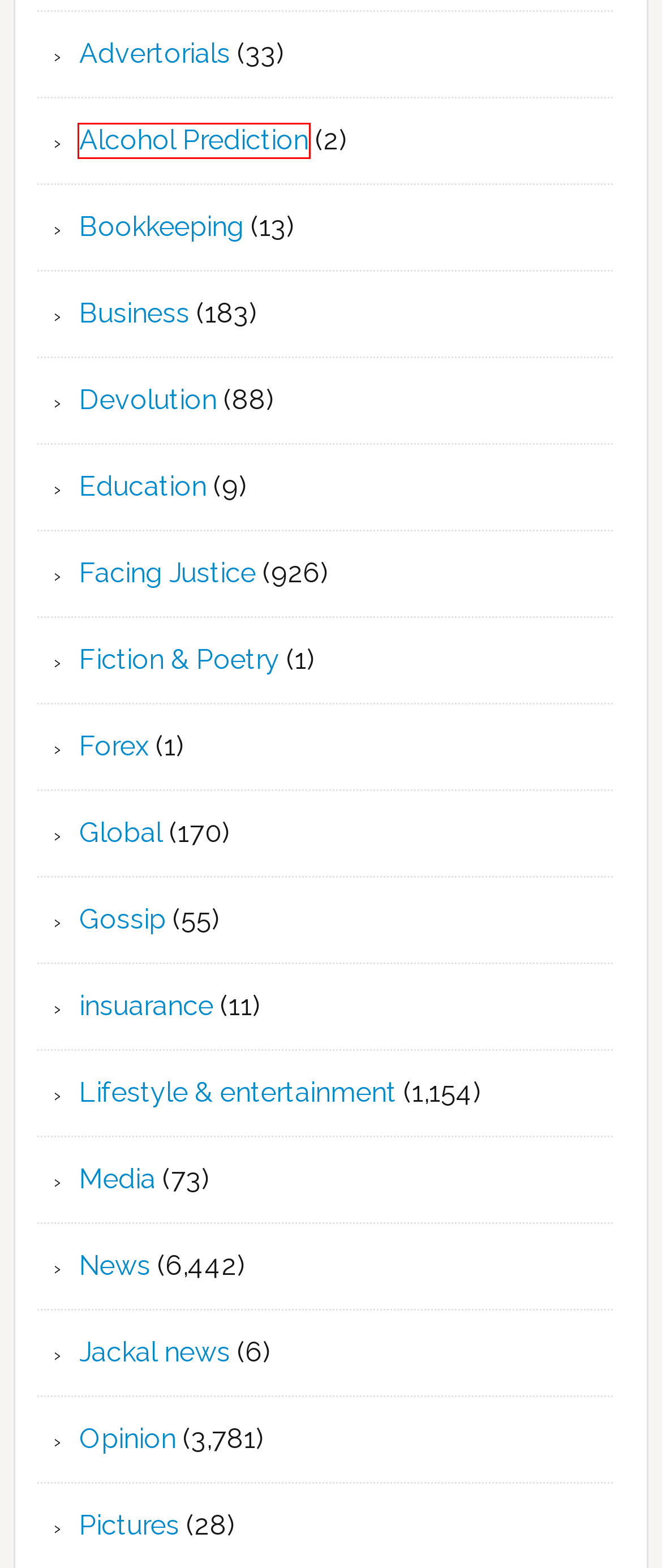Look at the screenshot of a webpage where a red bounding box surrounds a UI element. Your task is to select the best-matching webpage description for the new webpage after you click the element within the bounding box. The available options are:
A. Media Archives | Kenya Today
B. Bookkeeping Archives | Kenya Today
C. Education Archives | Kenya Today
D. Alcohol Prediction Archives | Kenya Today
E. Devolution Archives | Kenya Today
F. Advertorials Archives | Kenya Today
G. Forex Archives | Kenya Today
H. Fiction & Poetry Archives | Kenya Today

D